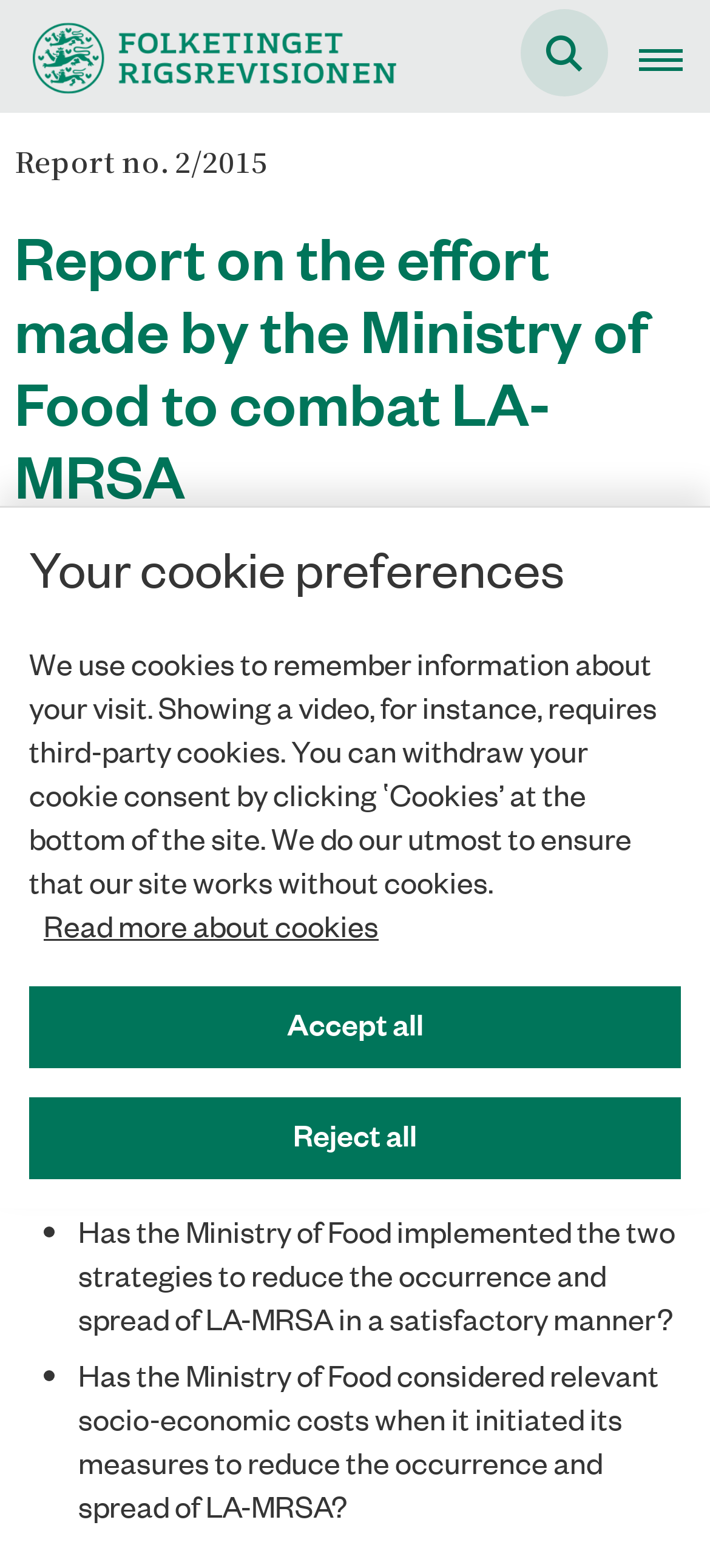How many questions does the report answer?
Give a detailed explanation using the information visible in the image.

The report answers three questions, which are listed in the webpage as bullet points. The questions are about the Ministry of Food's efforts to combat LA-MRSA, including whether they carried out a comprehensive risk assessment, implemented strategies to reduce the occurrence and spread of LA-MRSA, and considered socio-economic costs.